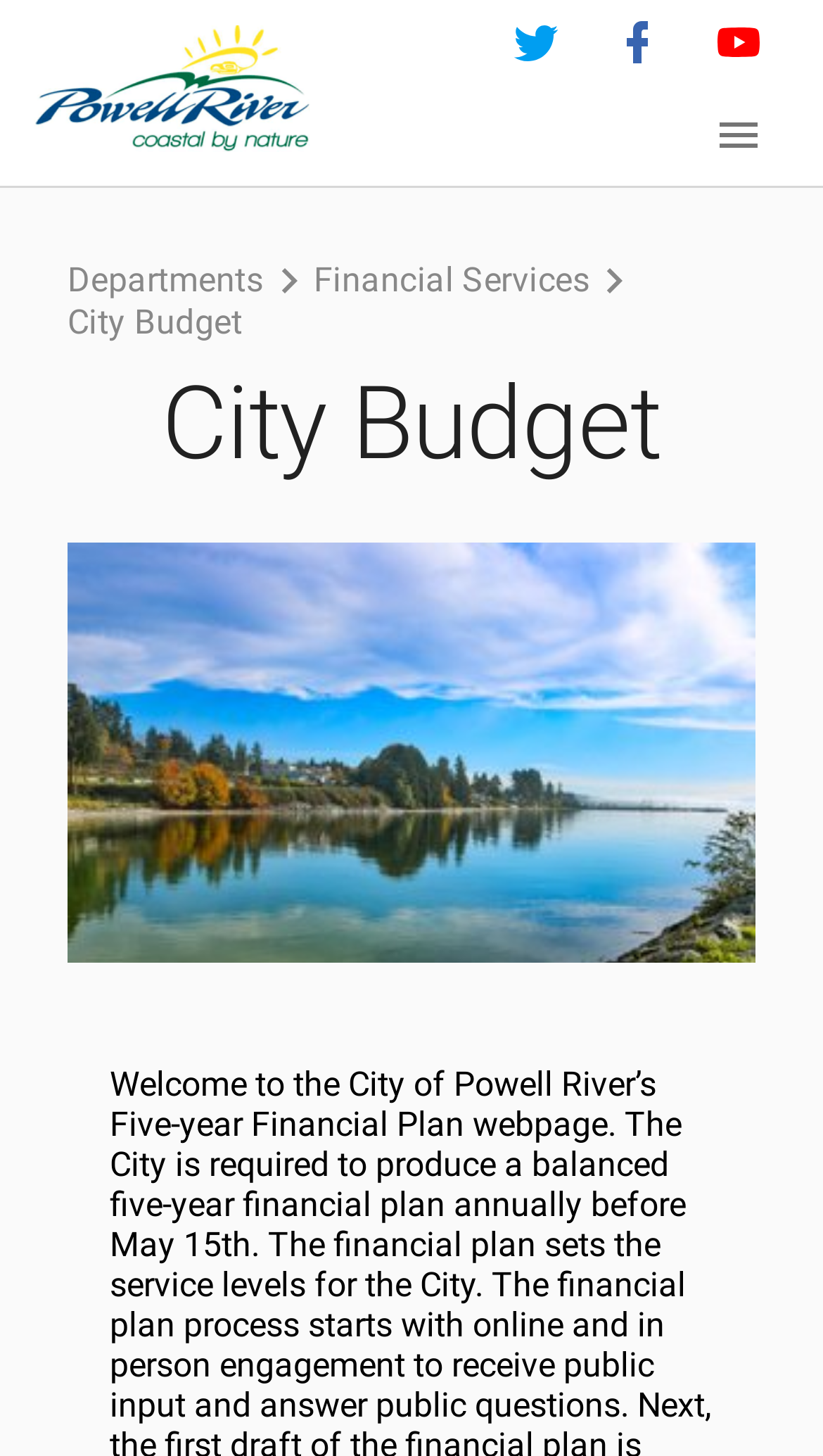Please respond to the question with a concise word or phrase:
What is the name of the city?

Powell River